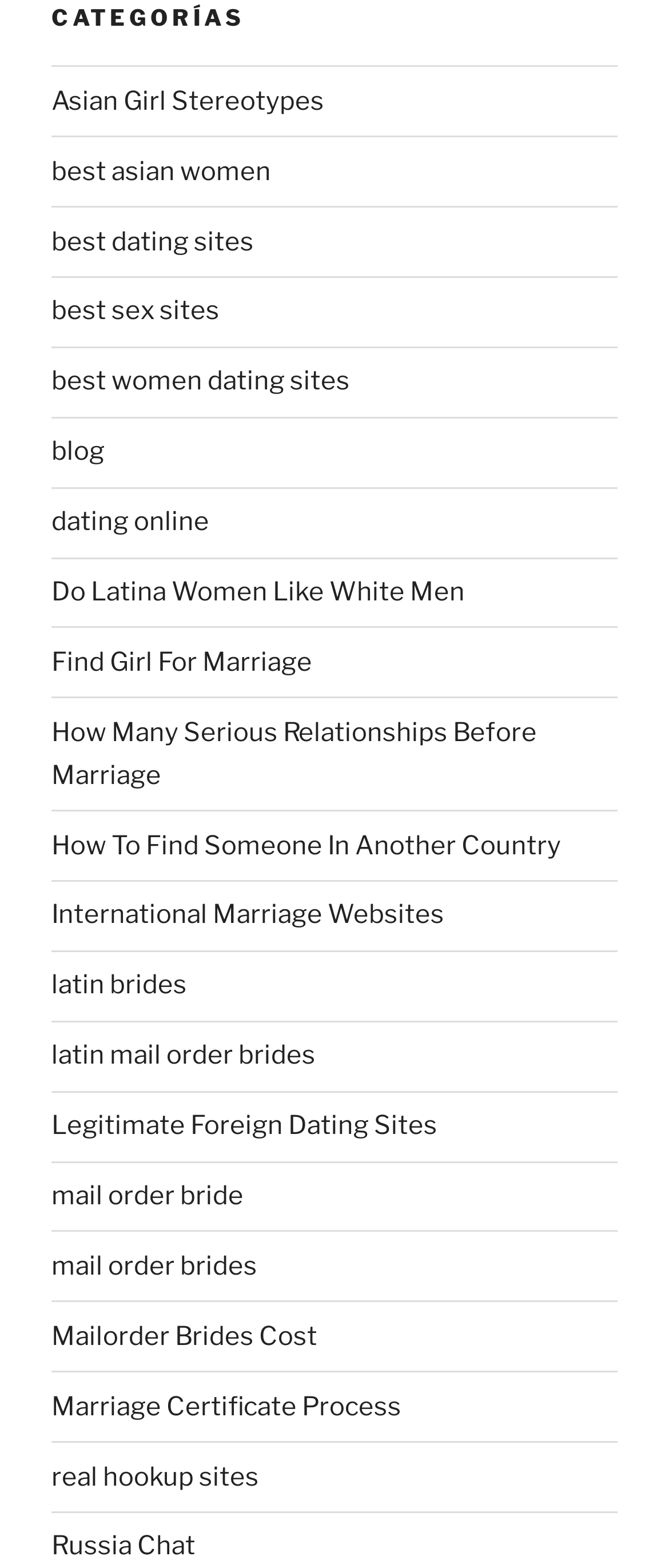Bounding box coordinates are given in the format (top-left x, top-left y, bottom-right x, bottom-right y). All values should be floating point numbers between 0 and 1. Provide the bounding box coordinate for the UI element described as: Legitimate Foreign Dating Sites

[0.077, 0.708, 0.654, 0.728]